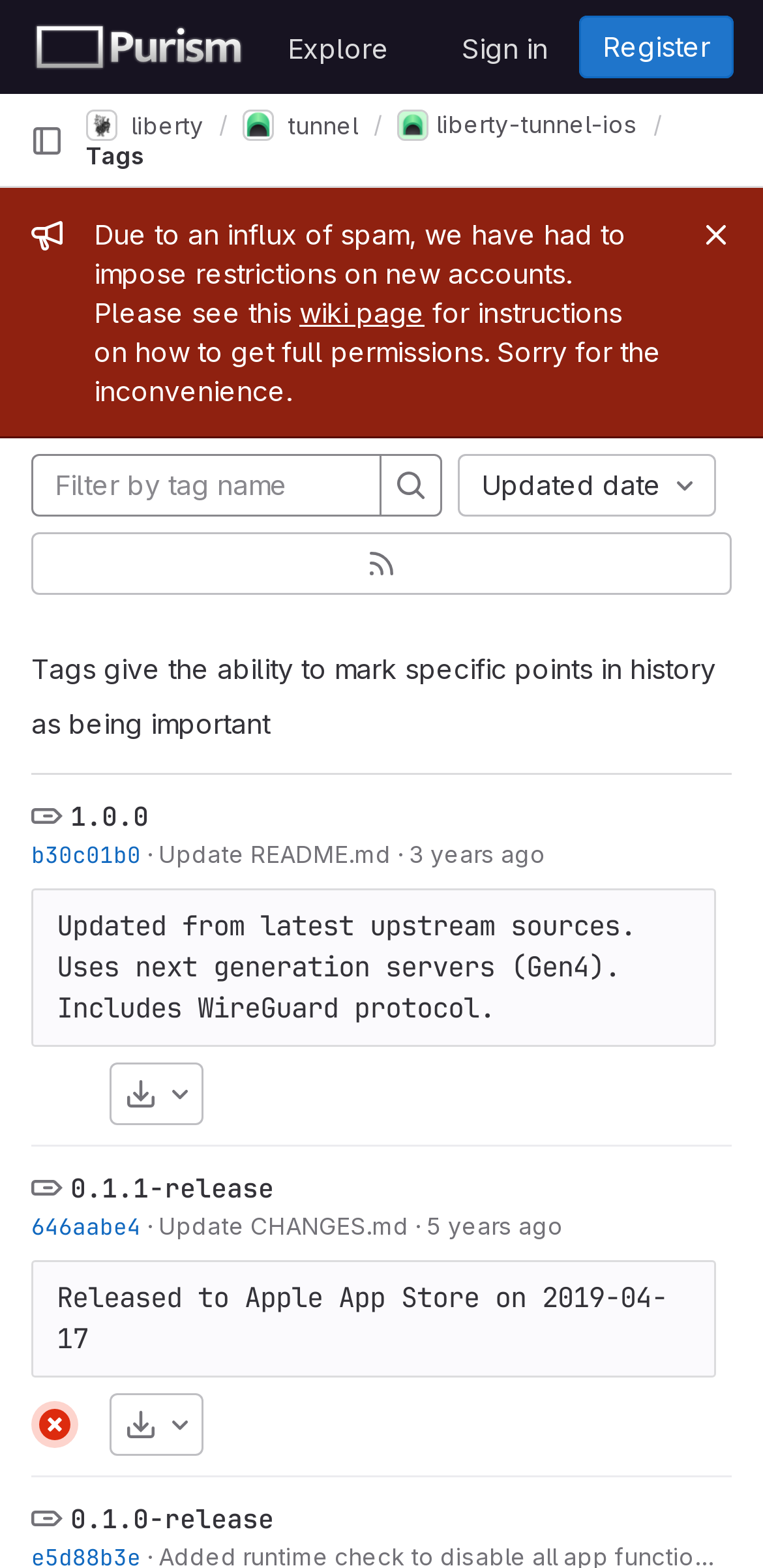Identify the bounding box coordinates necessary to click and complete the given instruction: "Sign in".

[0.585, 0.01, 0.738, 0.05]